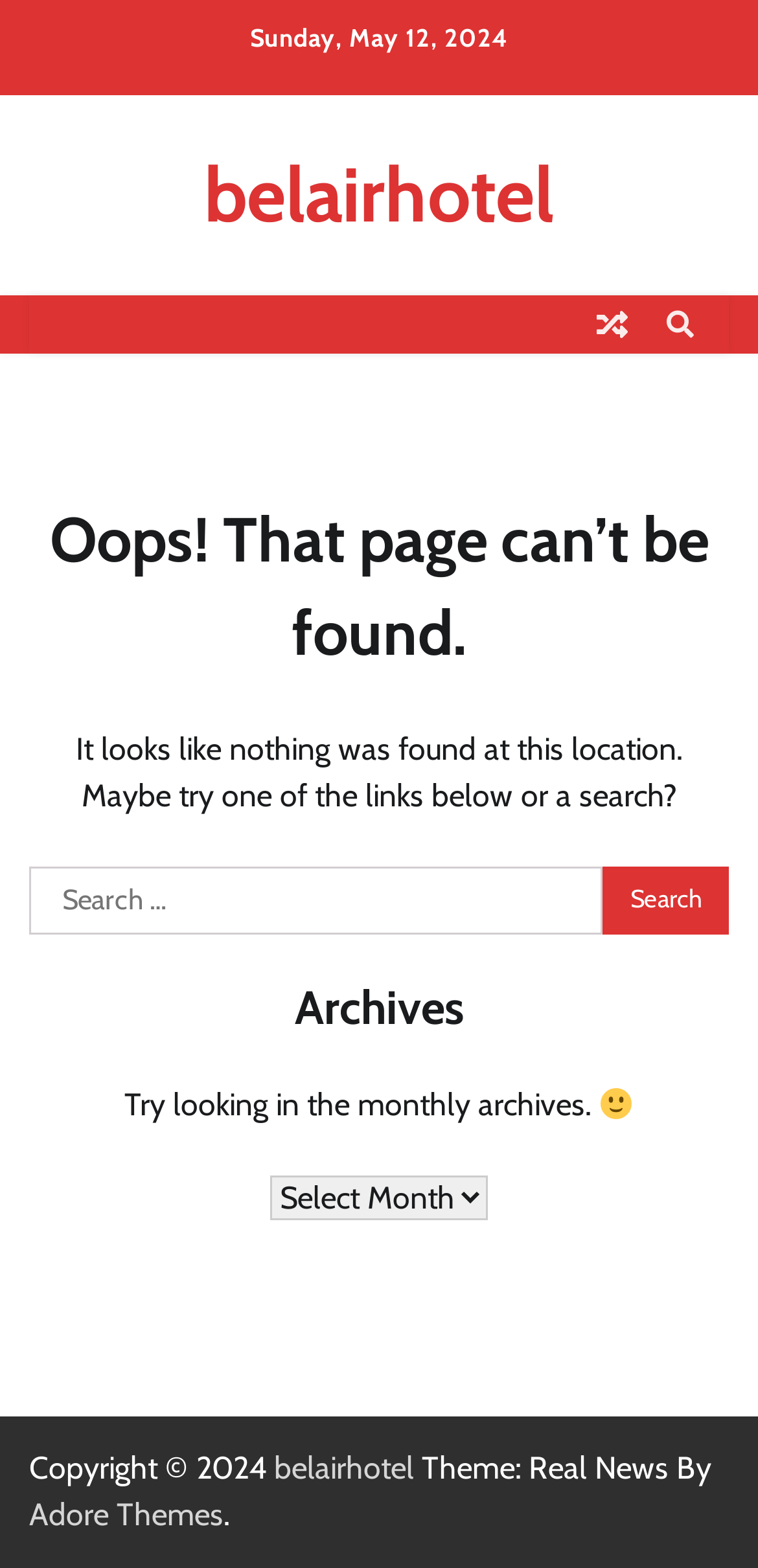Highlight the bounding box coordinates of the region I should click on to meet the following instruction: "click the belairhotel link".

[0.269, 0.094, 0.731, 0.154]